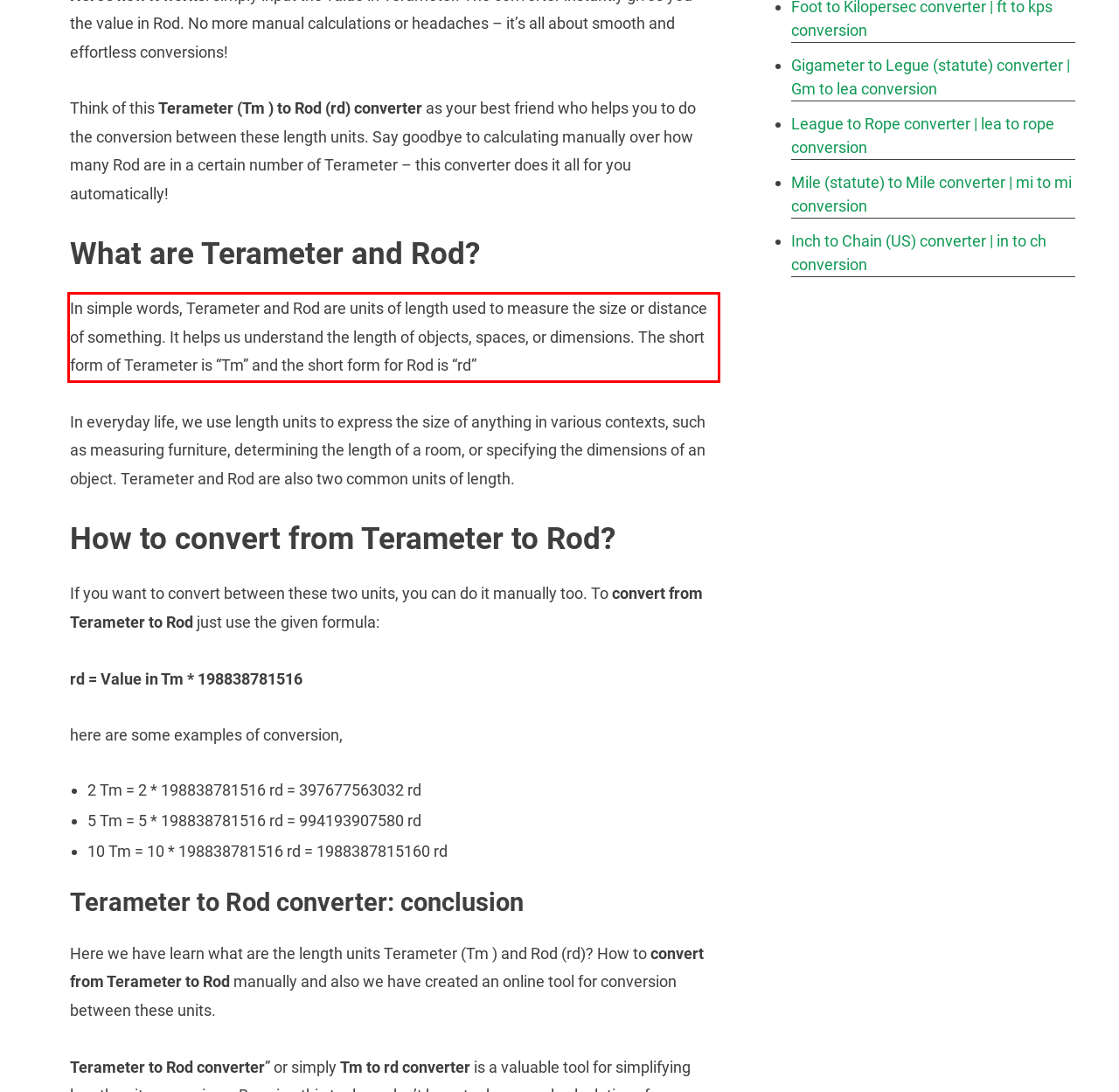Within the provided webpage screenshot, find the red rectangle bounding box and perform OCR to obtain the text content.

In simple words, Terameter and Rod are units of length used to measure the size or distance of something. It helps us understand the length of objects, spaces, or dimensions. The short form of Terameter is “Tm” and the short form for Rod is “rd”